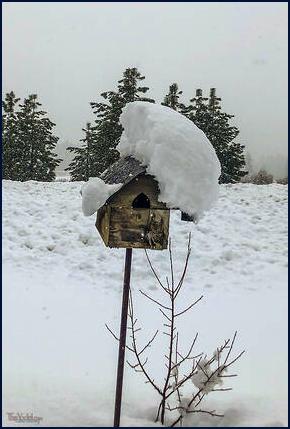What surrounds the birdhouse?
Answer the question with a single word or phrase derived from the image.

Snow